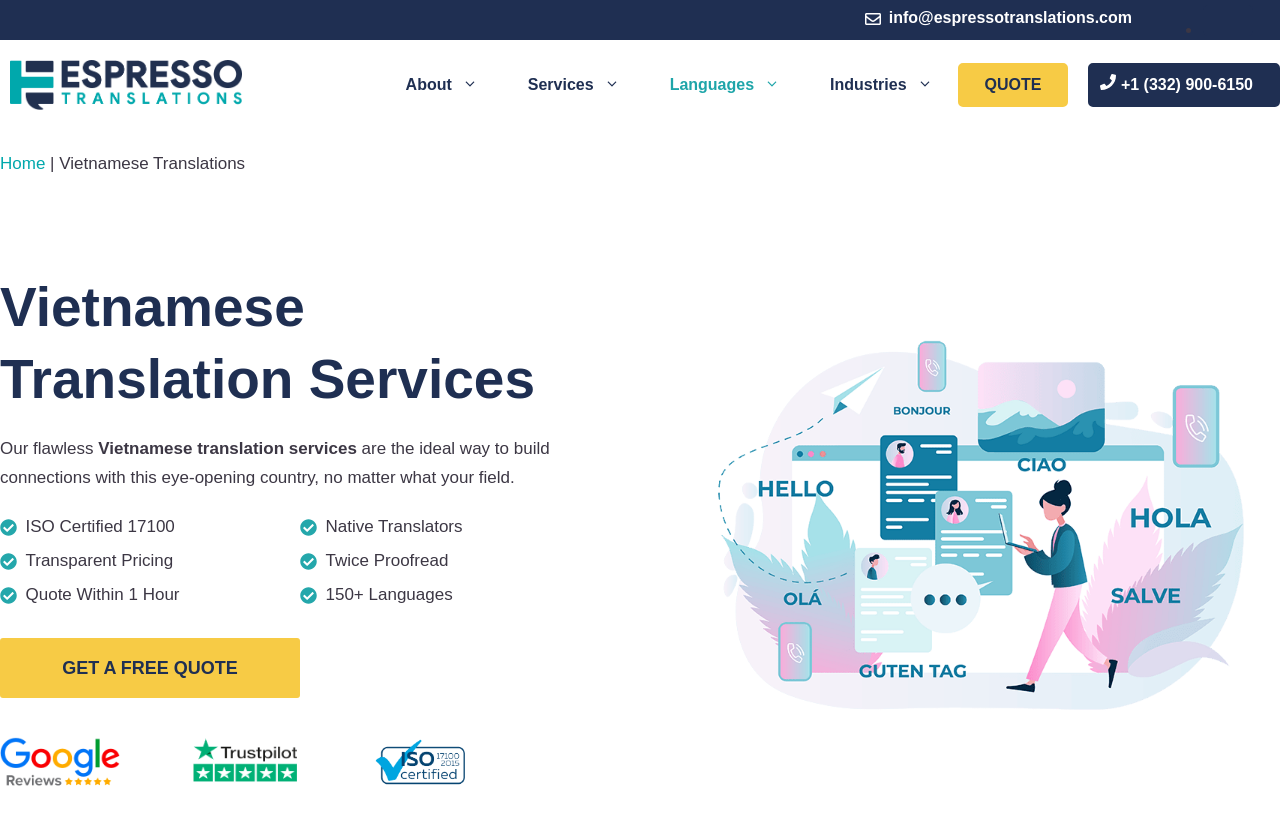Please specify the bounding box coordinates of the clickable region to carry out the following instruction: "Contact via email". The coordinates should be four float numbers between 0 and 1, in the format [left, top, right, bottom].

[0.694, 0.011, 0.884, 0.032]